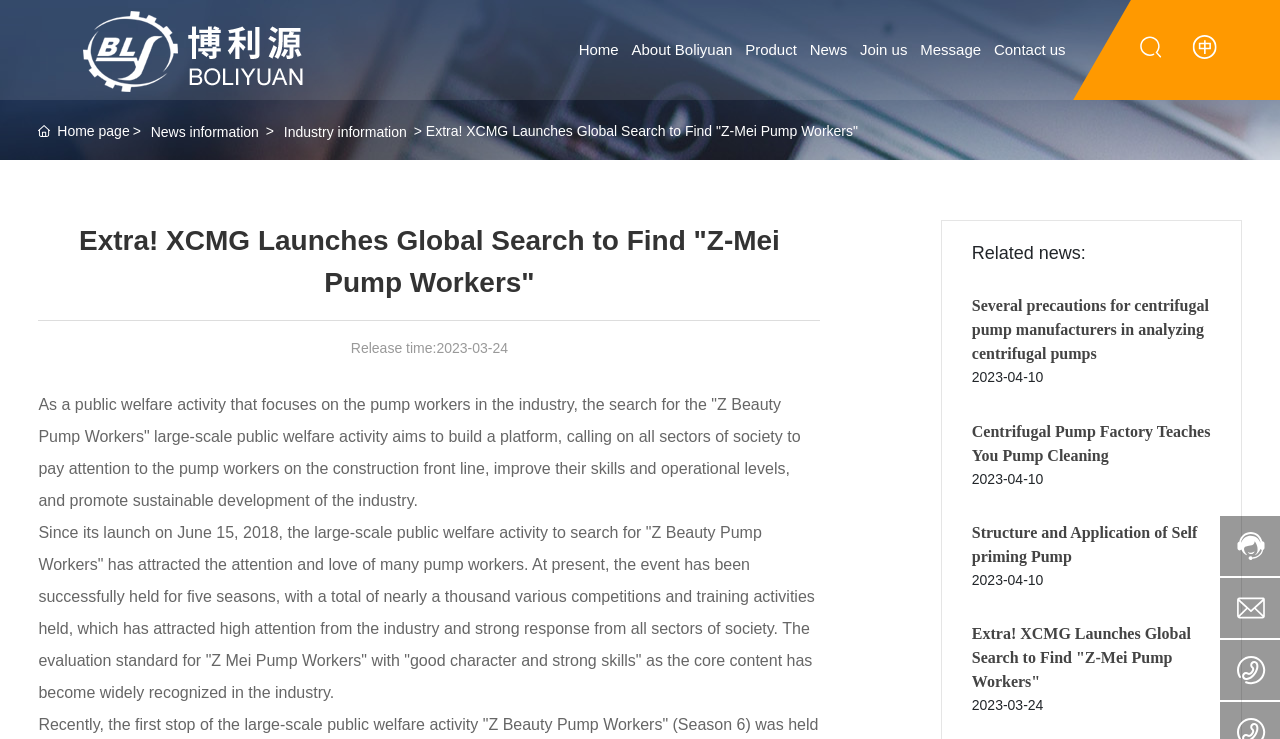Locate the bounding box coordinates of the element you need to click to accomplish the task described by this instruction: "Click the 'Join us' link".

[0.672, 0.0, 0.709, 0.135]